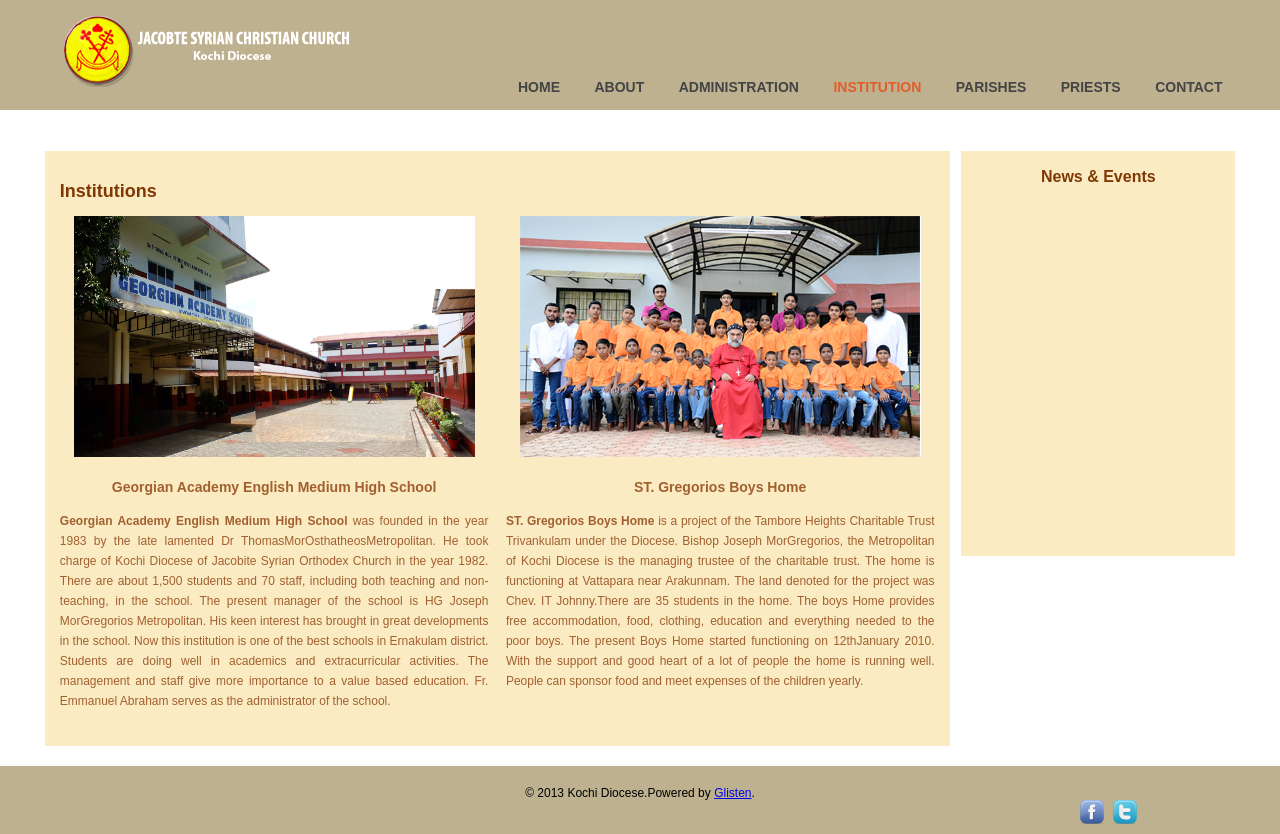What is the name of the school founded in 1983?
Based on the screenshot, respond with a single word or phrase.

Georgian Academy English Medium High School